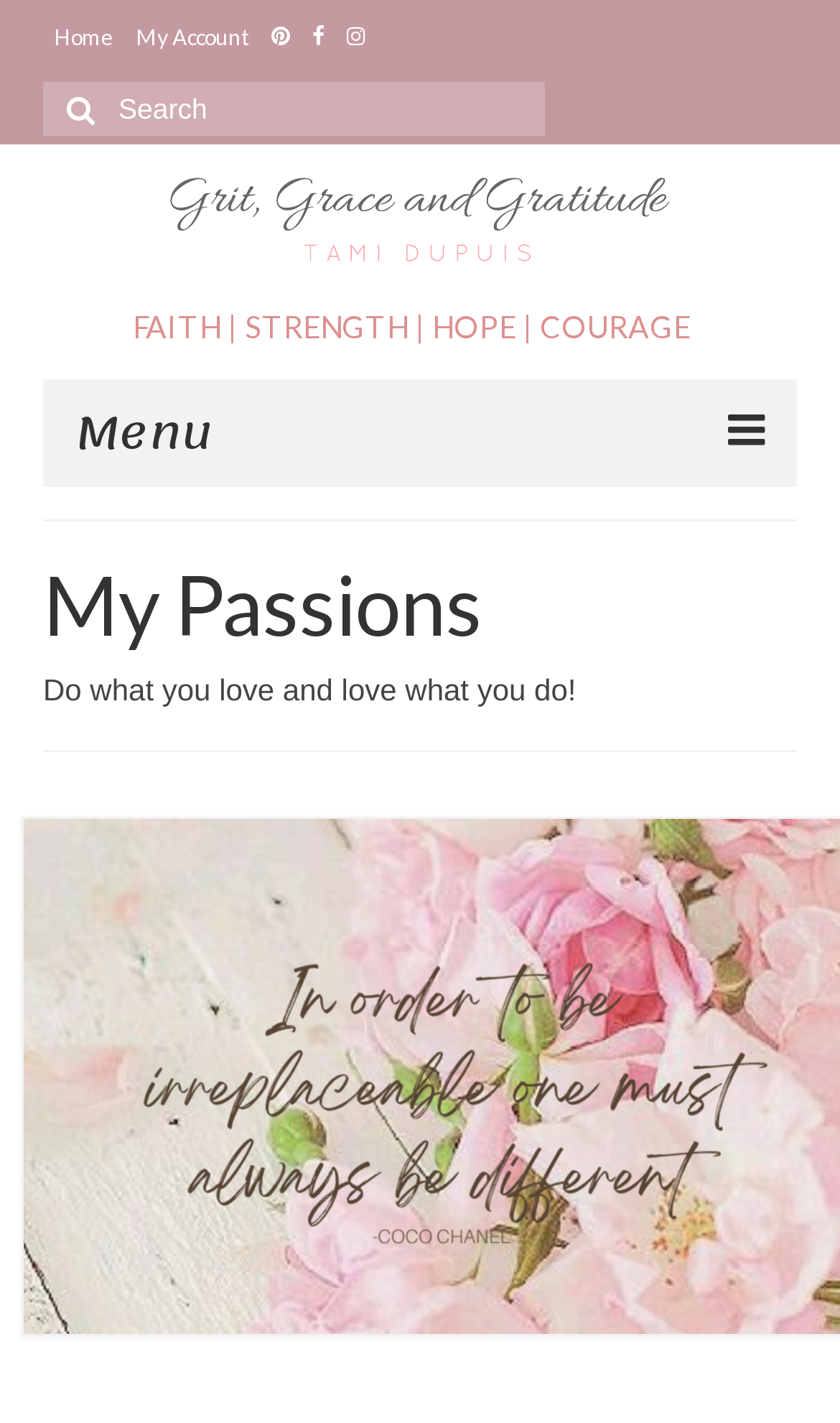Analyze the image and answer the question with as much detail as possible: 
What is the name of the website?

The name of the website can be found in the link element with the text 'Grit Grace and Gratitude' which is also an image, indicating that it is the logo of the website.